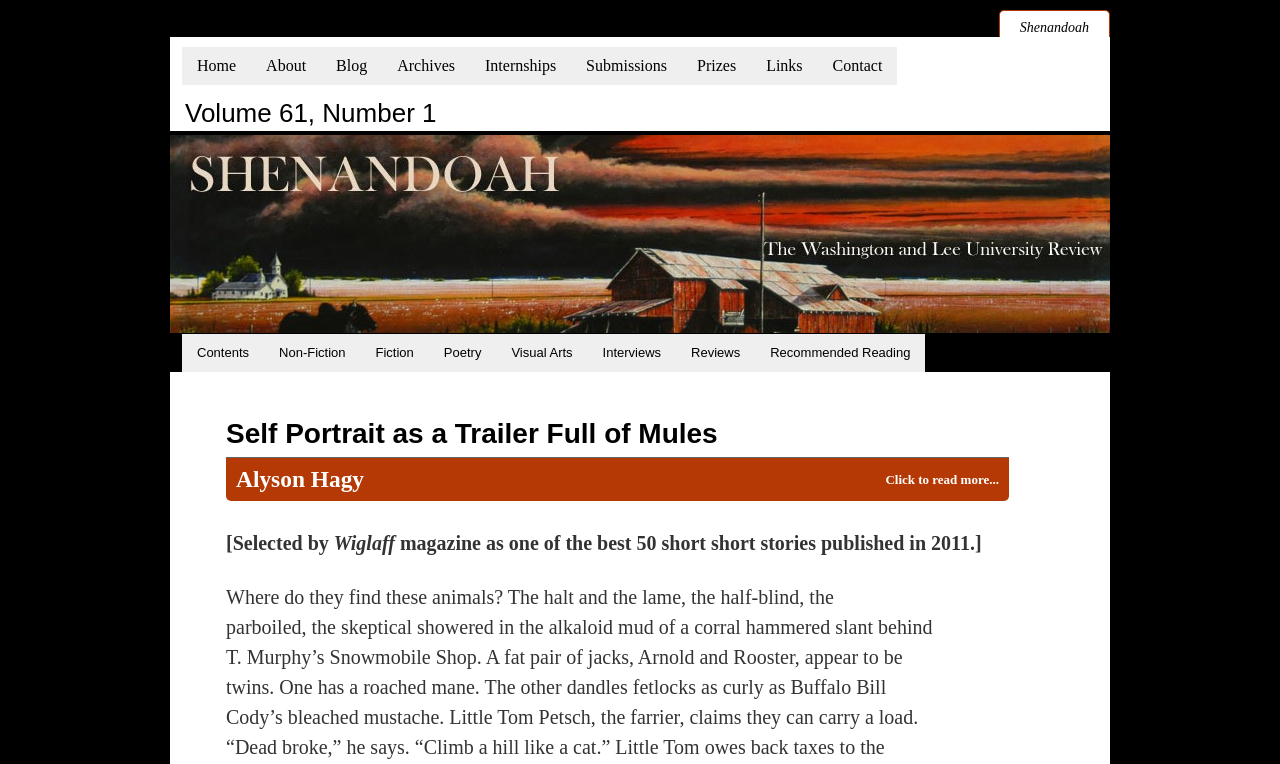Please locate the clickable area by providing the bounding box coordinates to follow this instruction: "Click on the Shenandoah tab".

[0.78, 0.013, 0.867, 0.048]